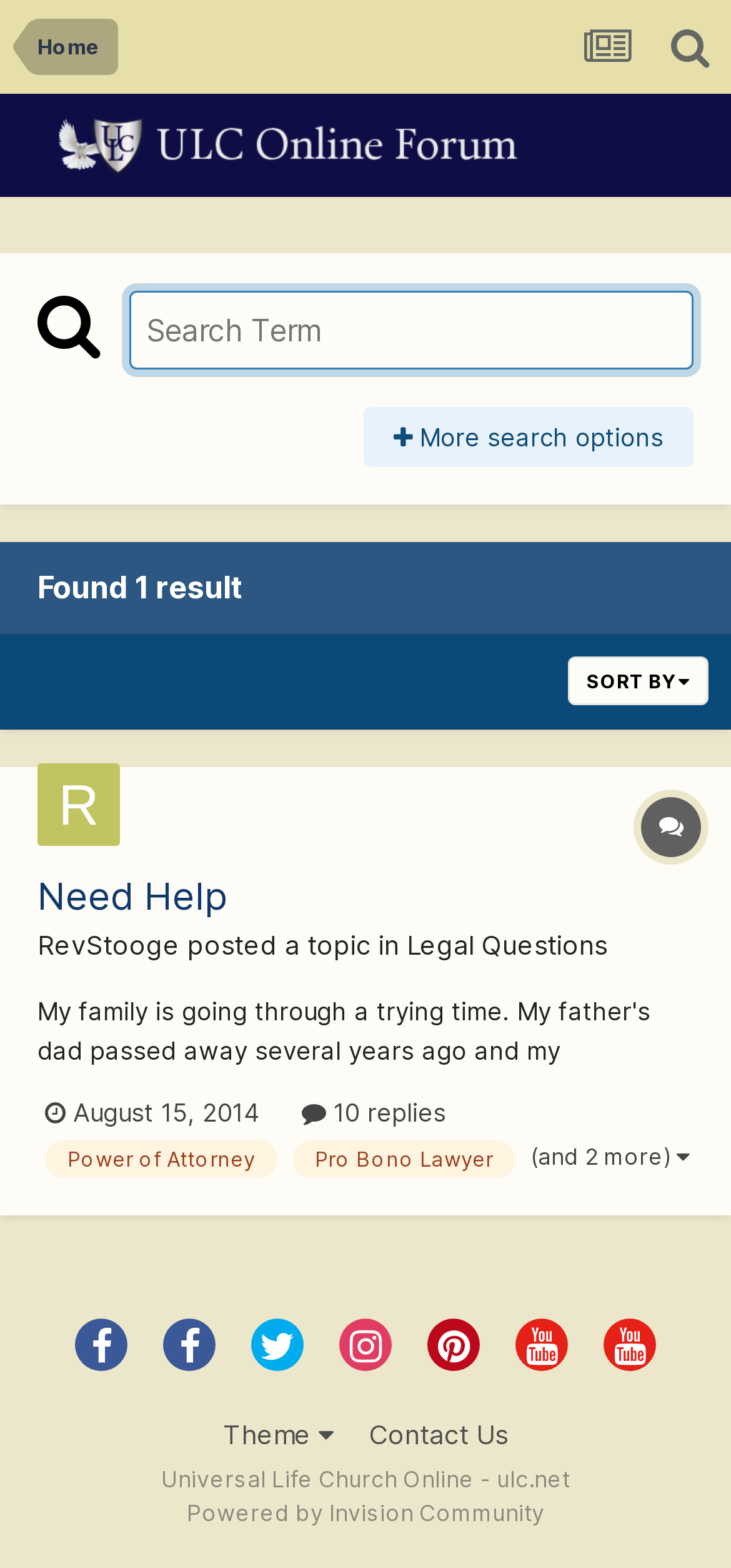Summarize the webpage in an elaborate manner.

This webpage is a forum discussion page from the Universal Life Church Online Forum, specifically showing results for the tag "Pro Bono Lawyer". 

At the top left, there is a link to the "Home" page. Next to it, there is a search bar with a textbox labeled "Search Term" and a button with a magnifying glass icon. Below the search bar, there is a link to "More search options". 

On the top right, there is a link to the forum's logo, "Universal Life Church Online Forum", accompanied by an image of the logo. 

The main content of the page is divided into sections. The first section displays a message "Found 1 result" and a link to sort the results. Below this, there is a topic titled "Need Help" posted by a user named "RevStooge". The topic is categorized under "Legal Questions" and has 10 replies. The posting date and time are also displayed. 

There are two tags associated with this topic: "Power of Attorney" and "Pro Bono Lawyer". Additionally, there is a mention of two more tags not displayed. 

At the bottom of the page, there are several links to various pages, including a contact page, a theme selection page, and a link to the forum's powered-by page. The webpage also displays the forum's copyright information and a link to the Universal Life Church Online website.